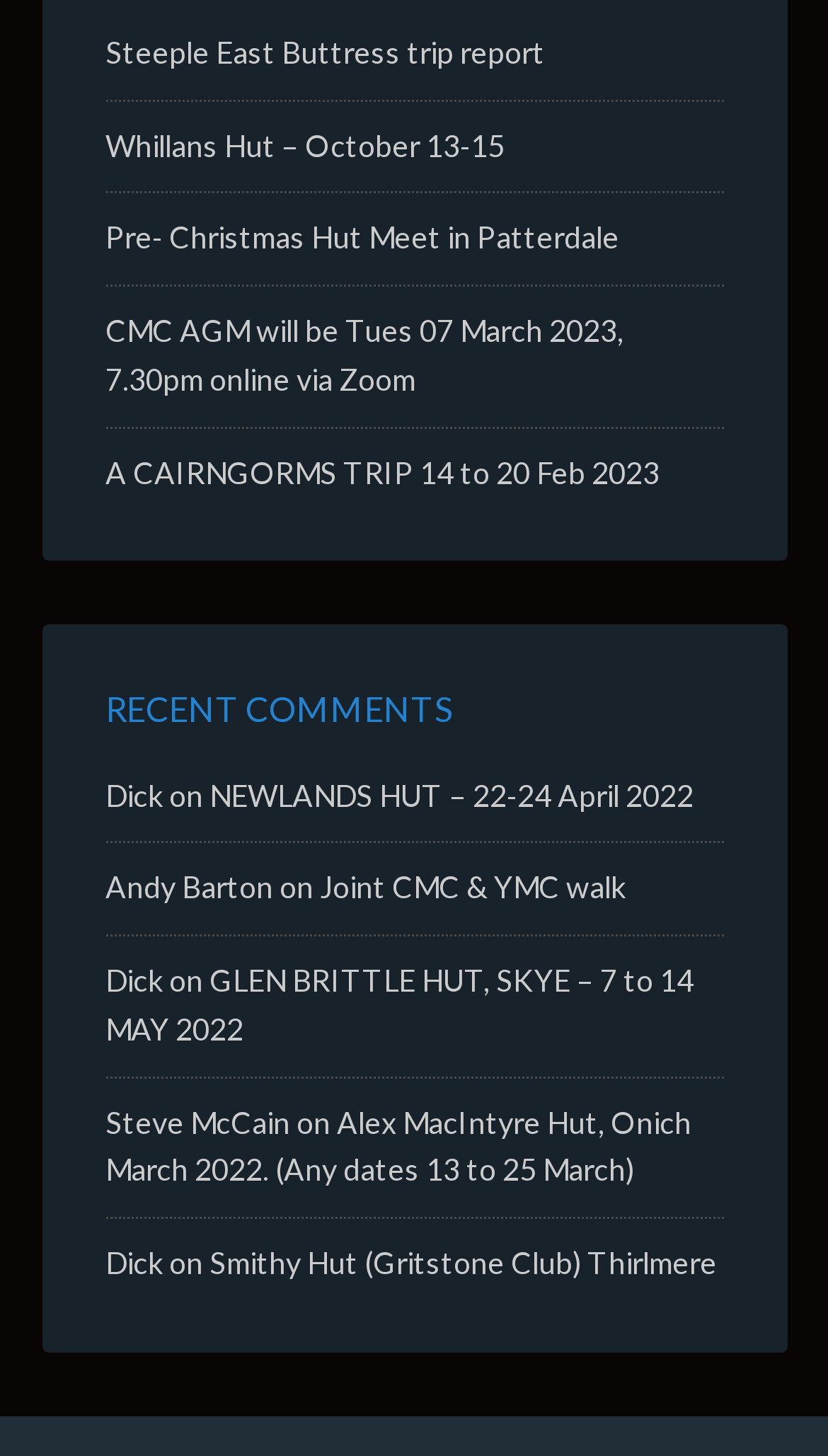How many links are on this webpage?
Based on the screenshot, provide your answer in one word or phrase.

7